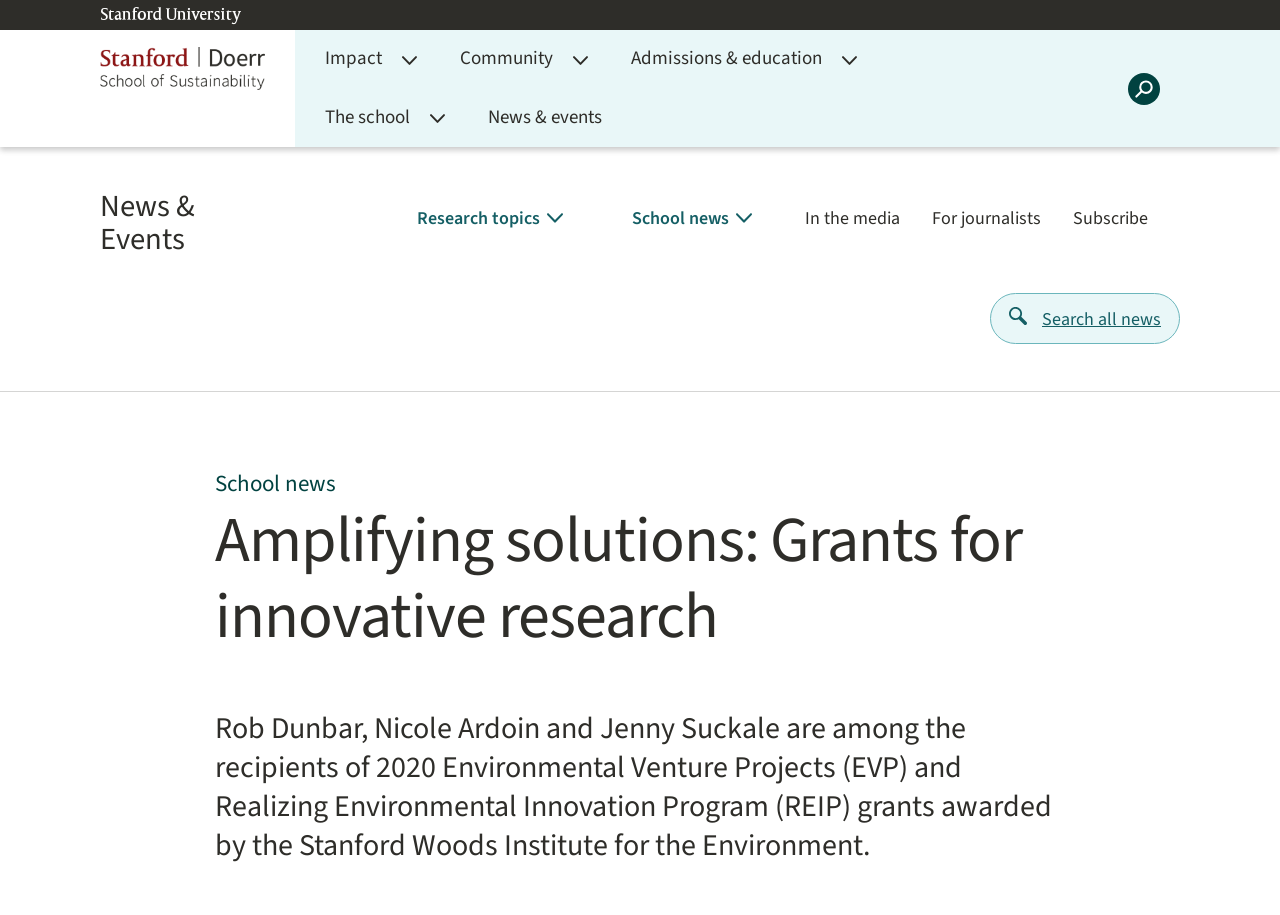Locate the bounding box coordinates of the element's region that should be clicked to carry out the following instruction: "Go to Stanford University website". The coordinates need to be four float numbers between 0 and 1, i.e., [left, top, right, bottom].

[0.078, 0.009, 0.189, 0.025]